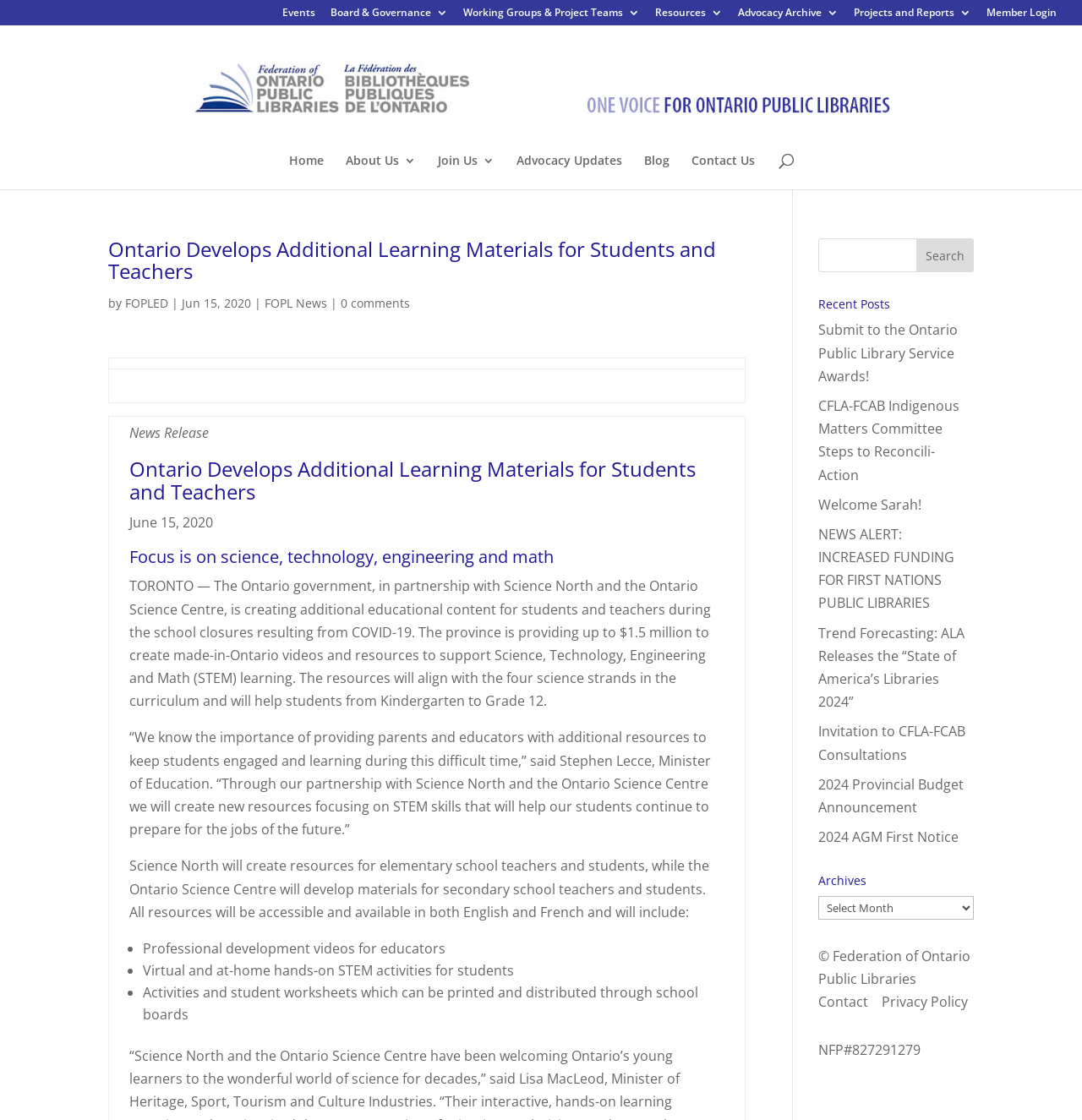Identify the bounding box coordinates for the element you need to click to achieve the following task: "Read the recent post 'Submit to the Ontario Public Library Service Awards!' ". Provide the bounding box coordinates as four float numbers between 0 and 1, in the form [left, top, right, bottom].

[0.756, 0.286, 0.885, 0.344]